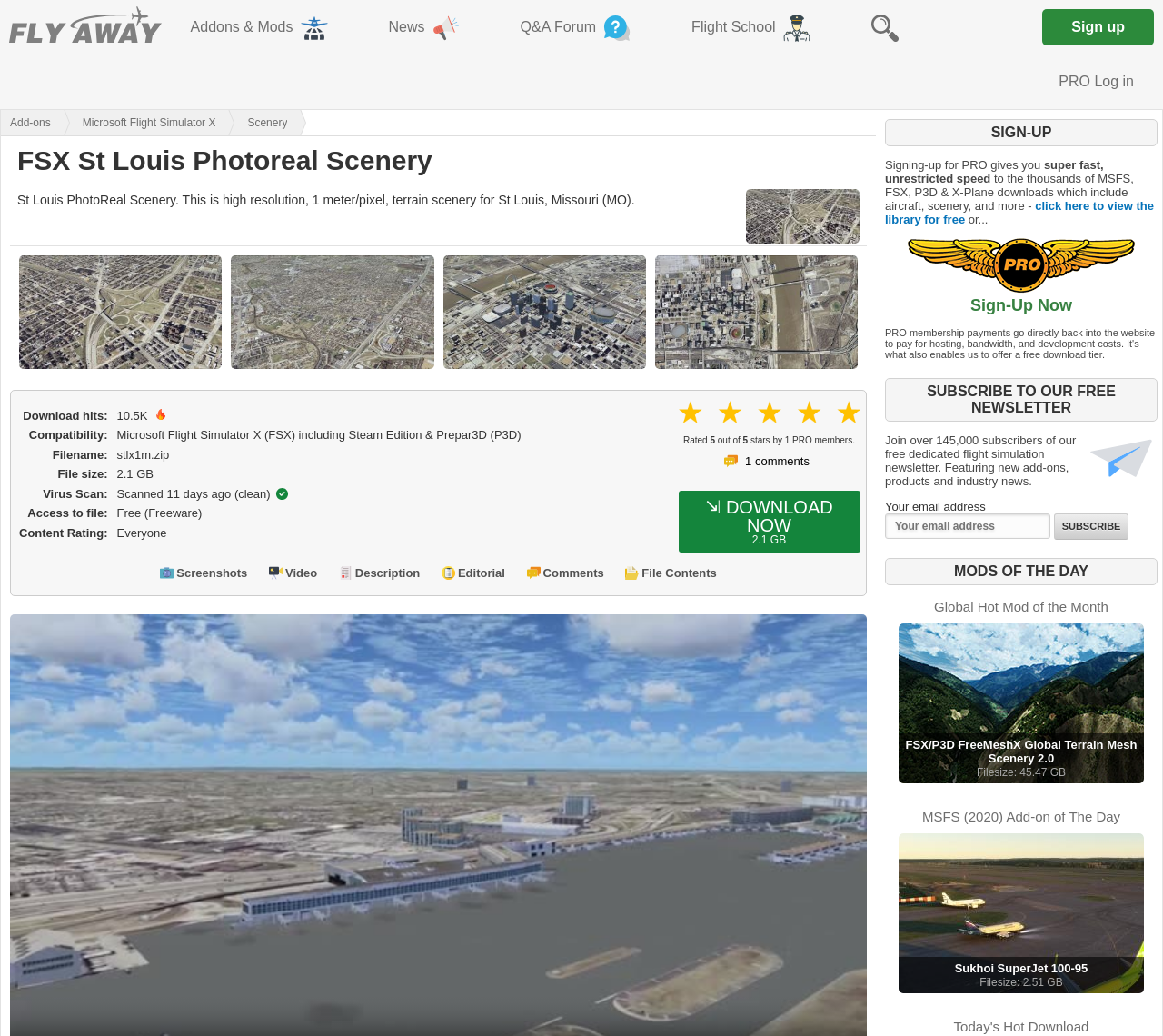What is the type of simulator this scenery is compatible with?
Please respond to the question with a detailed and informative answer.

I found the answer by looking at the DescriptionListDetail 'Microsoft Flight Simulator X (FSX) including Steam Edition & Prepar3D (P3D)' which is part of the compatibility information section.